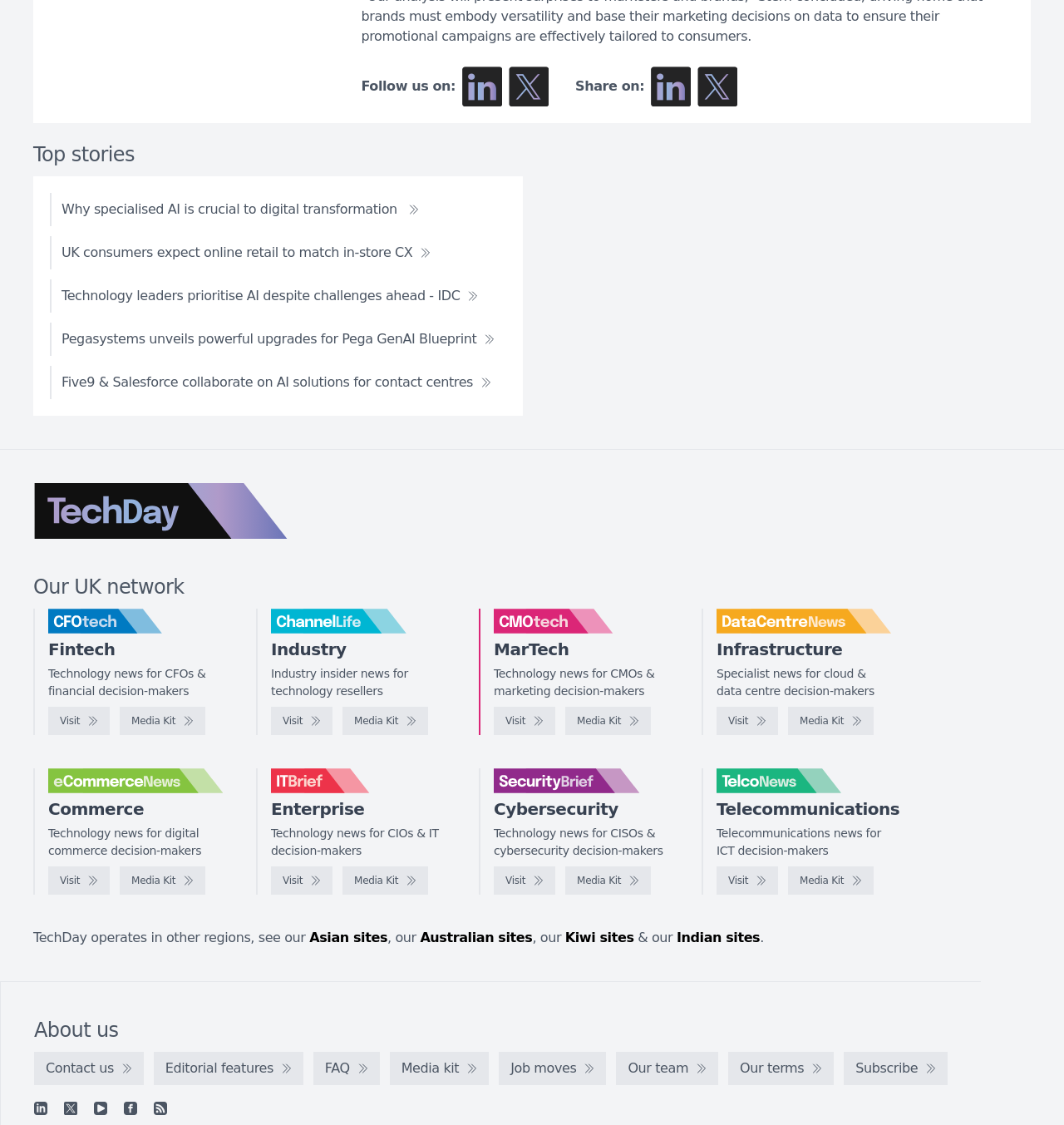Indicate the bounding box coordinates of the clickable region to achieve the following instruction: "Follow us on LinkedIn."

[0.434, 0.059, 0.472, 0.095]